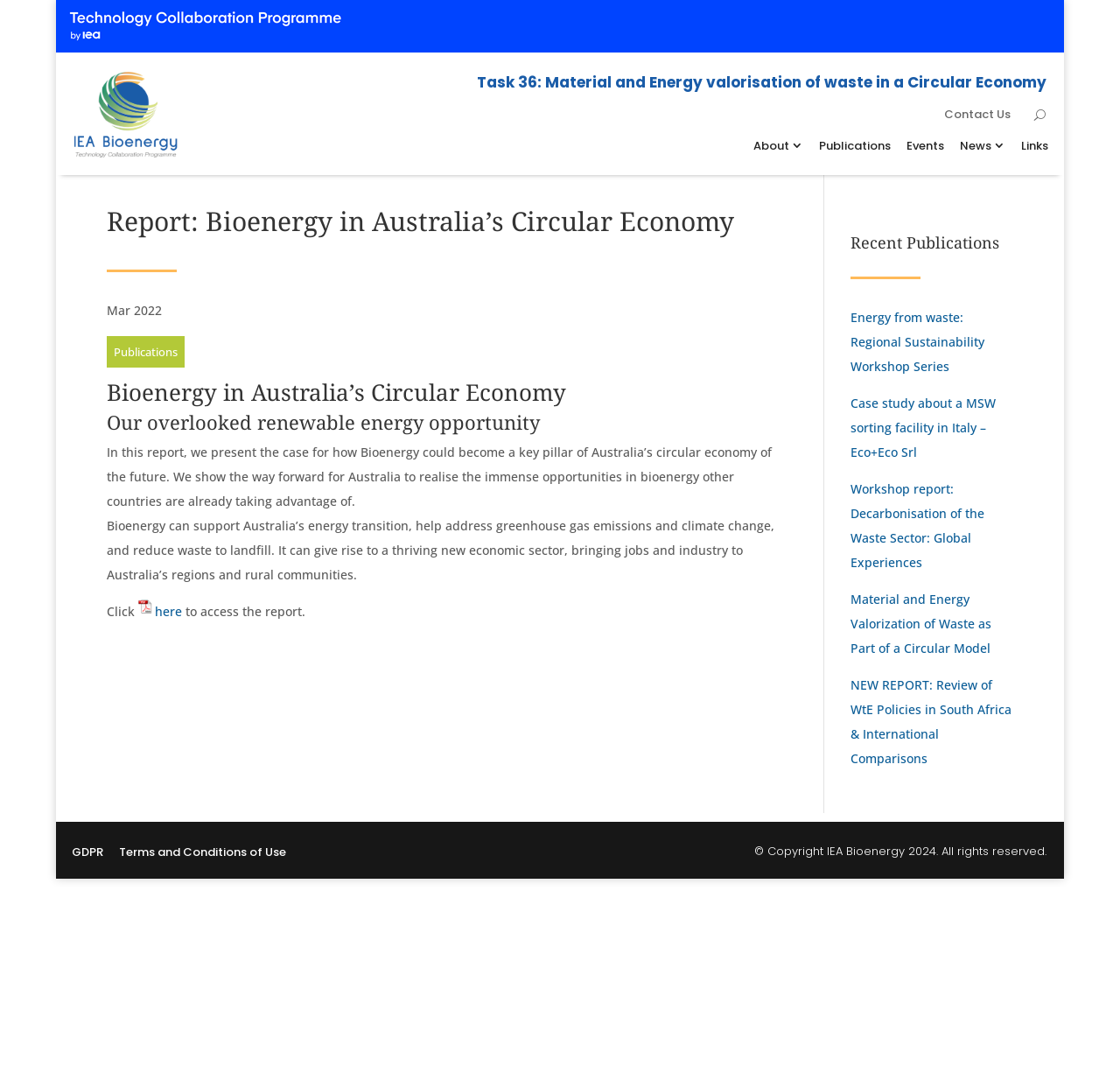Provide the bounding box coordinates, formatted as (top-left x, top-left y, bottom-right x, bottom-right y), with all values being floating point numbers between 0 and 1. Identify the bounding box of the UI element that matches the description: Terms and Conditions of Use

[0.106, 0.779, 0.255, 0.796]